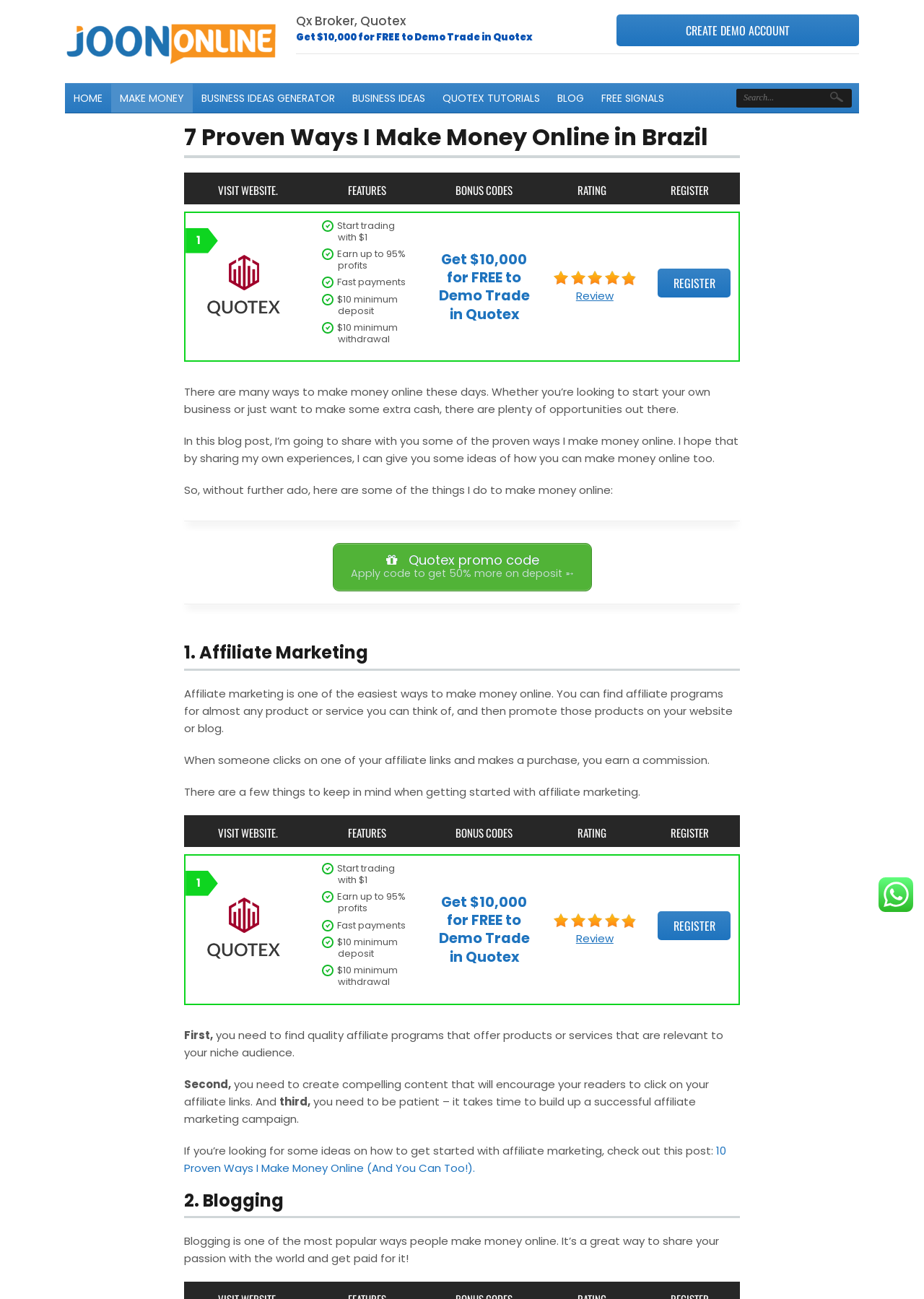Find the bounding box coordinates of the area to click in order to follow the instruction: "Search for something".

[0.797, 0.068, 0.898, 0.082]